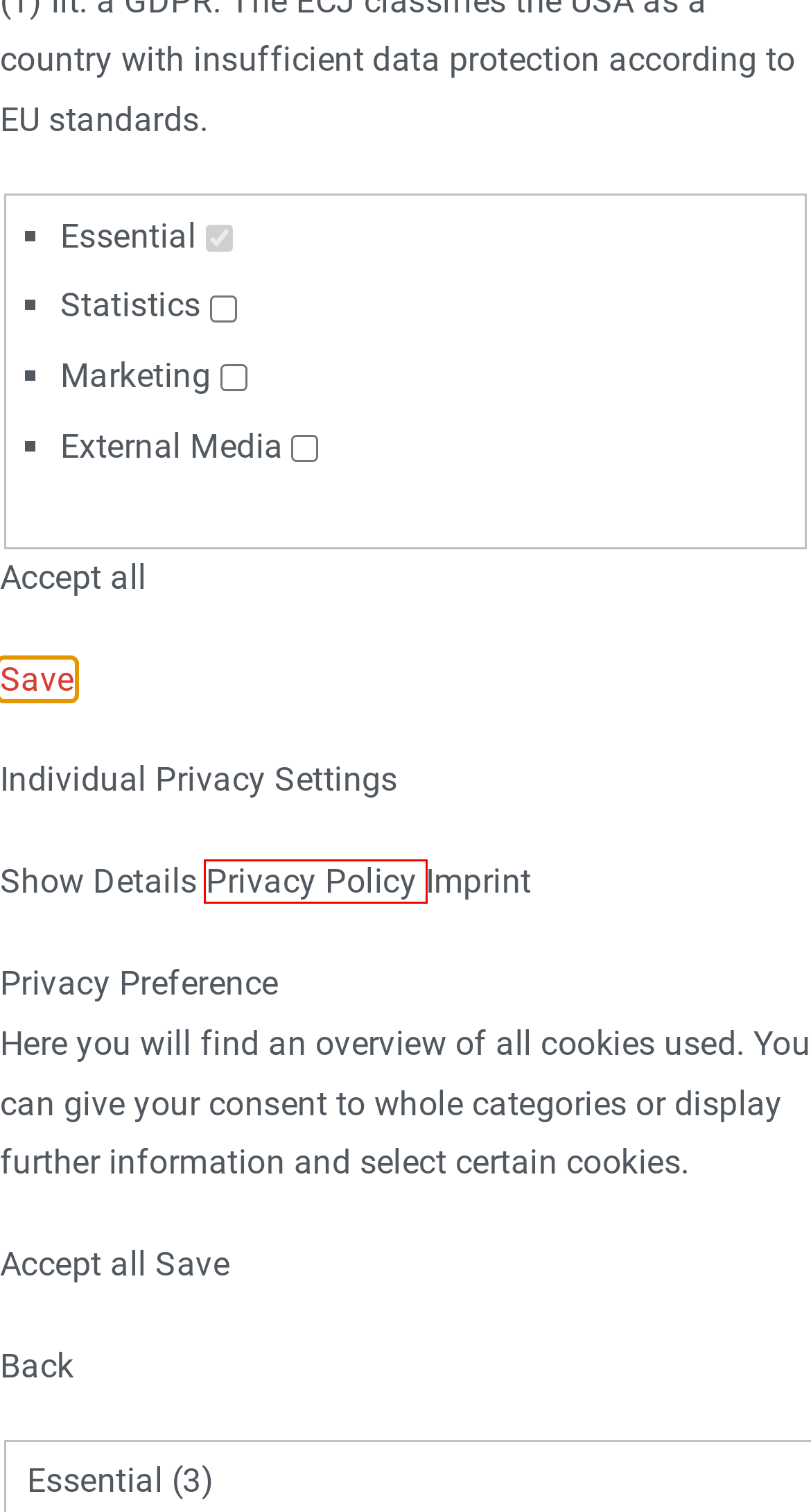Observe the screenshot of a webpage with a red bounding box highlighting an element. Choose the webpage description that accurately reflects the new page after the element within the bounding box is clicked. Here are the candidates:
A. Imprint - Embedded Wizard
B. Privacy Policy - Embedded Wizard
C. Features - Embedded Wizard
D. Getting started with Renesas: RA8D1 Evaluation Kit (EK-RA8D1)
E. GUI Demos - Embedded Wizard
F. Download Free Edition - Embedded Wizard
G. Simplify Your GUI Development - Embedded Wizard
H. TARA Systems – Components and services for embedded systems

B